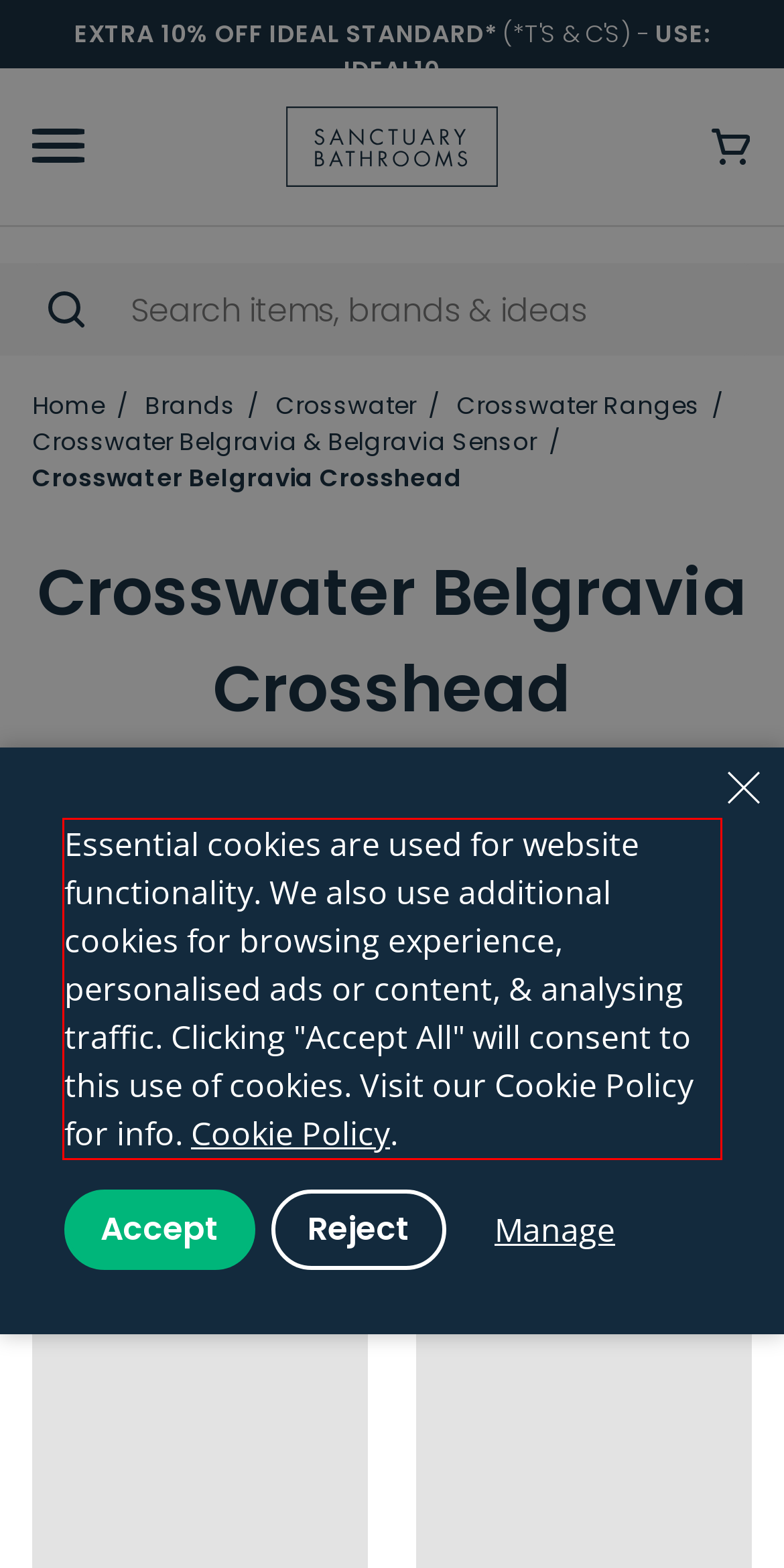Inspect the webpage screenshot that has a red bounding box and use OCR technology to read and display the text inside the red bounding box.

Essential cookies are used for website functionality. We also use additional cookies for browsing experience, personalised ads or content, & analysing traffic. Clicking "Accept All" will consent to this use of cookies. Visit our Cookie Policy for info. Cookie Policy.